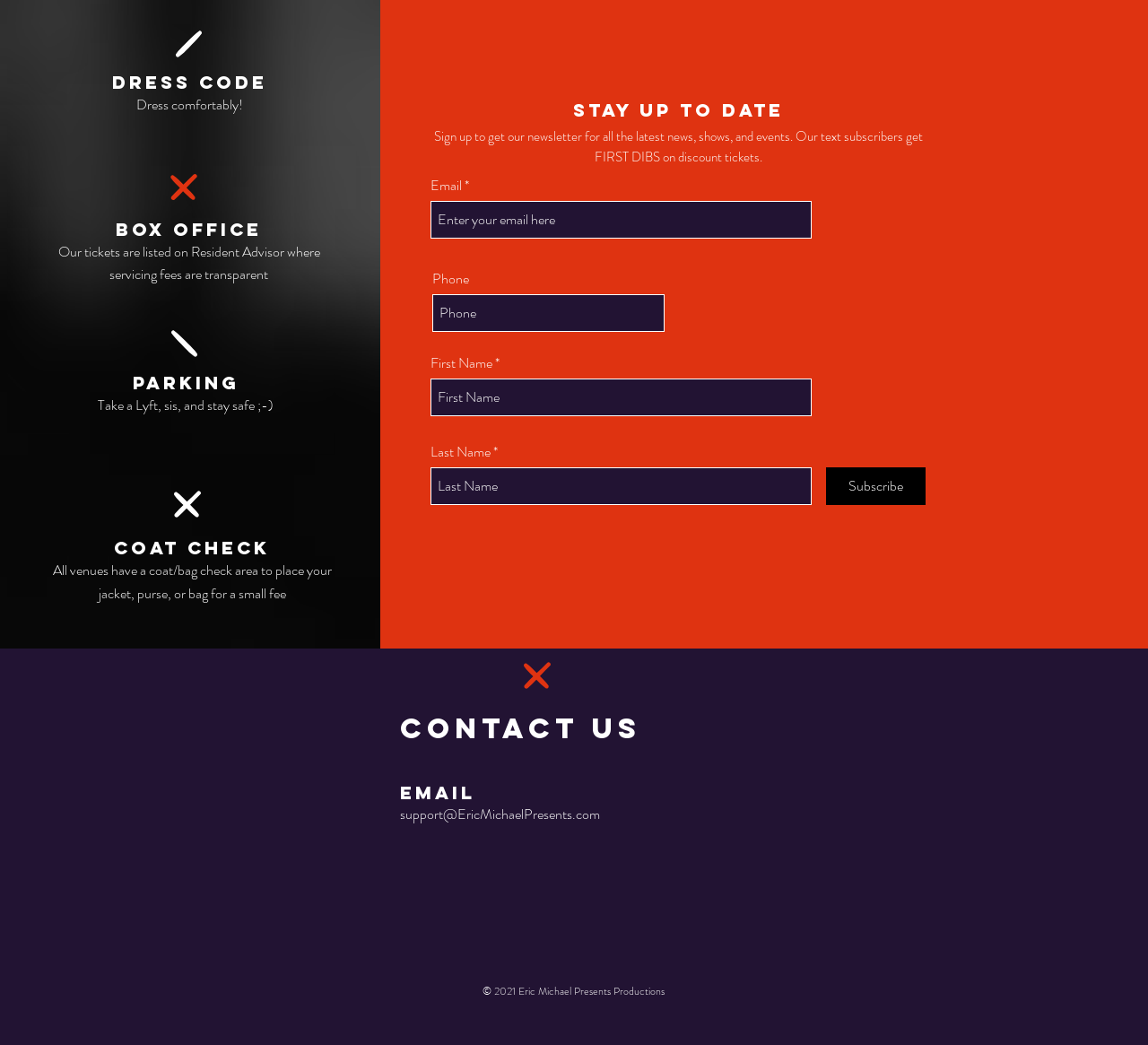Please give the bounding box coordinates of the area that should be clicked to fulfill the following instruction: "Click Subscribe". The coordinates should be in the format of four float numbers from 0 to 1, i.e., [left, top, right, bottom].

[0.719, 0.447, 0.806, 0.483]